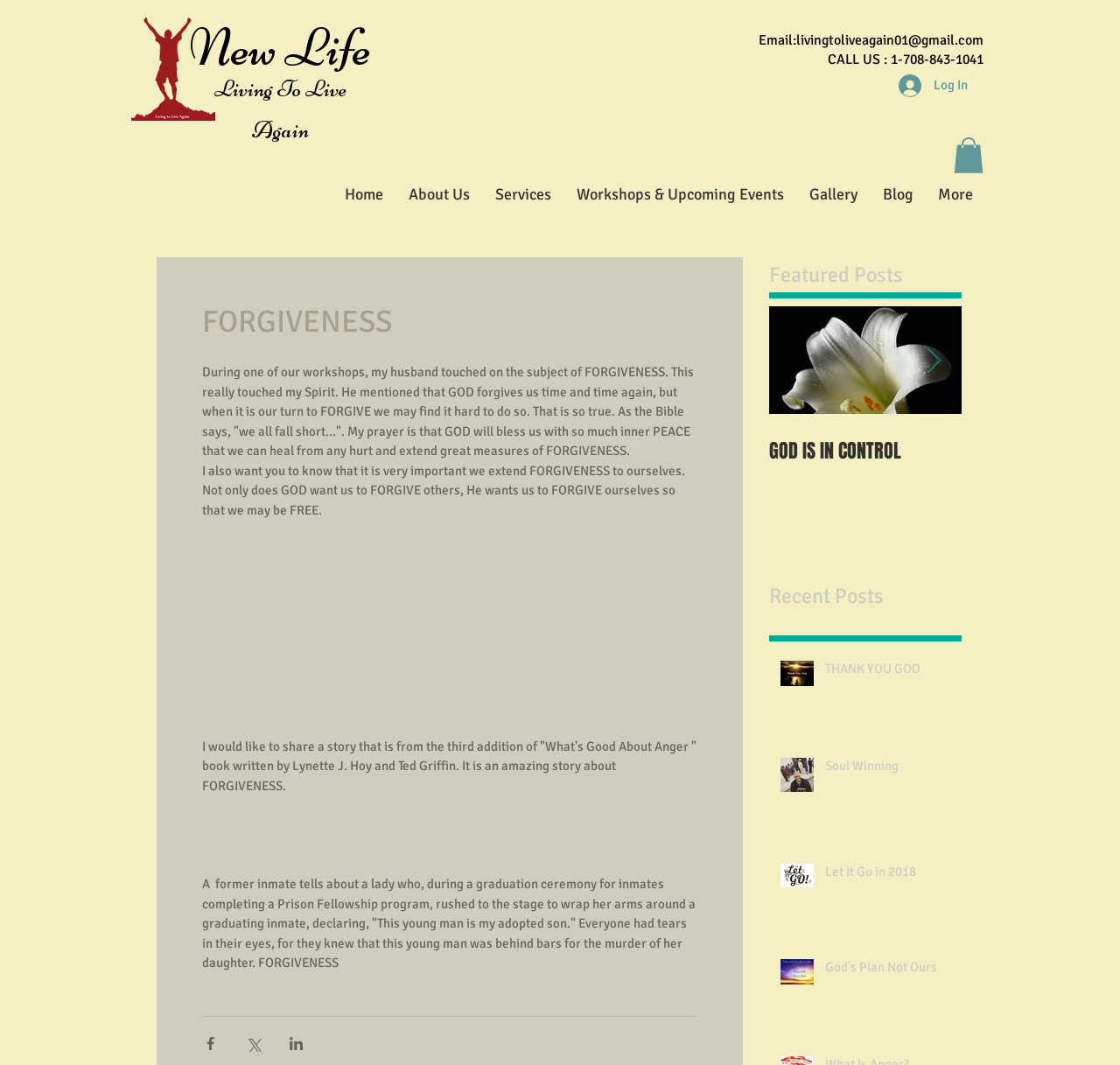What is the title of the first featured post?
Examine the webpage screenshot and provide an in-depth answer to the question.

The title of the first featured post is 'GOD IS IN CONTROL', which is mentioned in the 'Featured Posts' section of the webpage.